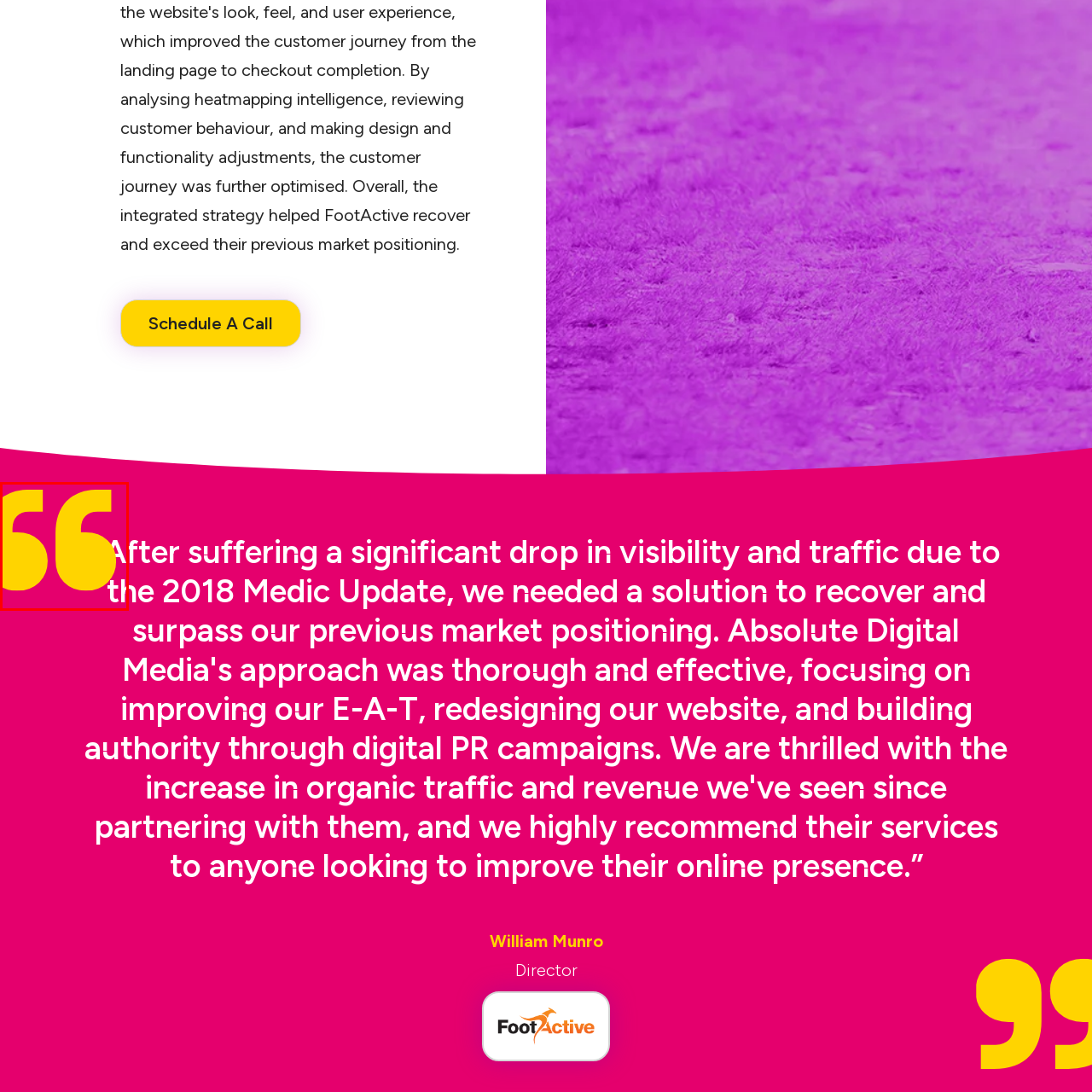What is the theme of the quotation mark graphic?
Focus on the red bounded area in the image and respond to the question with a concise word or phrase.

Communication or expression